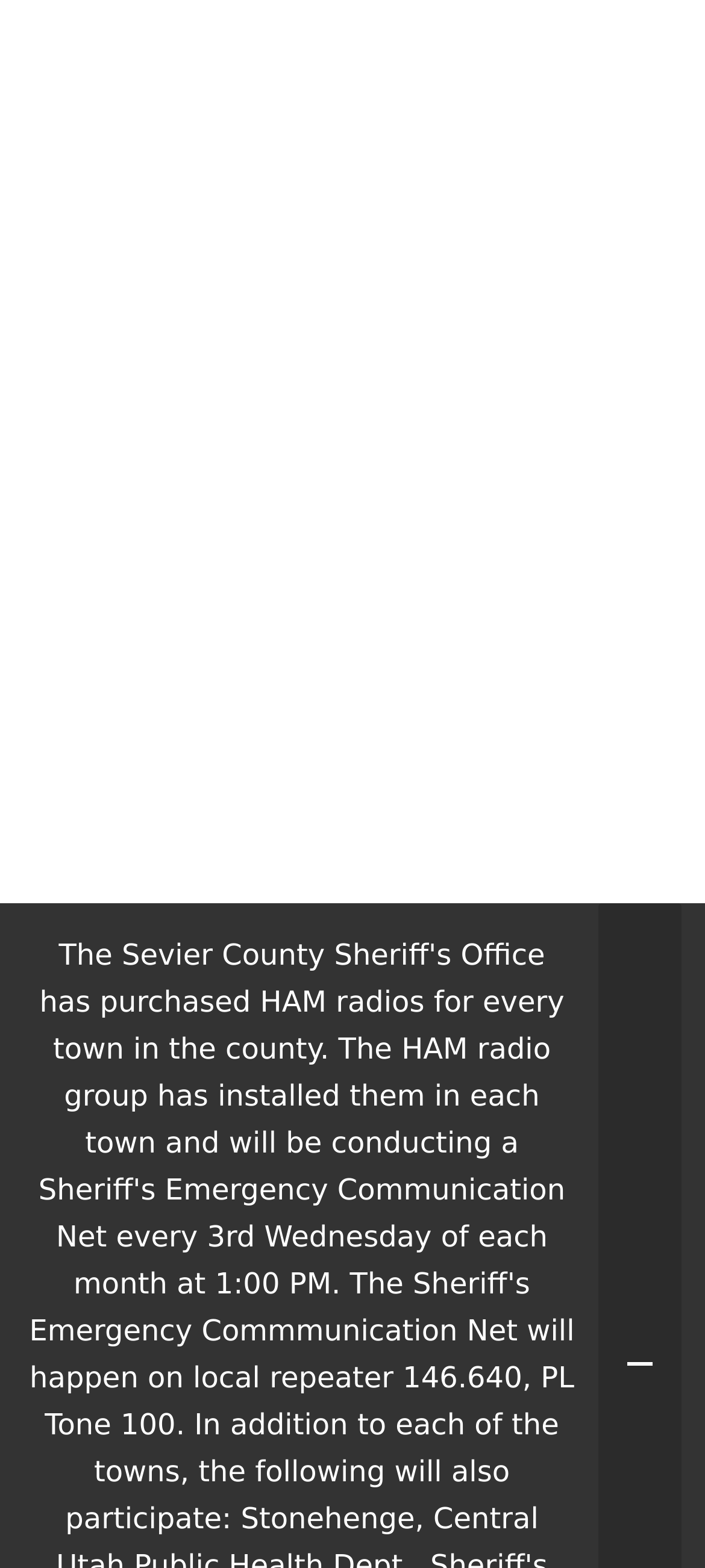Give a detailed explanation of the elements present on the webpage.

The webpage is about the Sevier County Sheriff's Office in Utah, specifically focusing on Search and Rescue. At the top-left corner, there is a link and an image with the same name "Sevier County Sheriff's Office Utah". The link and image are positioned closely together, with the image slightly below the link. 

On the top-right corner, there is another link with the same name "Sevier County Sheriff's Office Utah", accompanied by a static text "Sevier County, Utah" positioned below it. 

Near the top-right edge, there is a button labeled "Main Menu" which is not expanded. The button contains two images, one on top of the other. The top image is smaller and positioned at the top-left of the button, while the bottom image is larger and takes up most of the button's area.